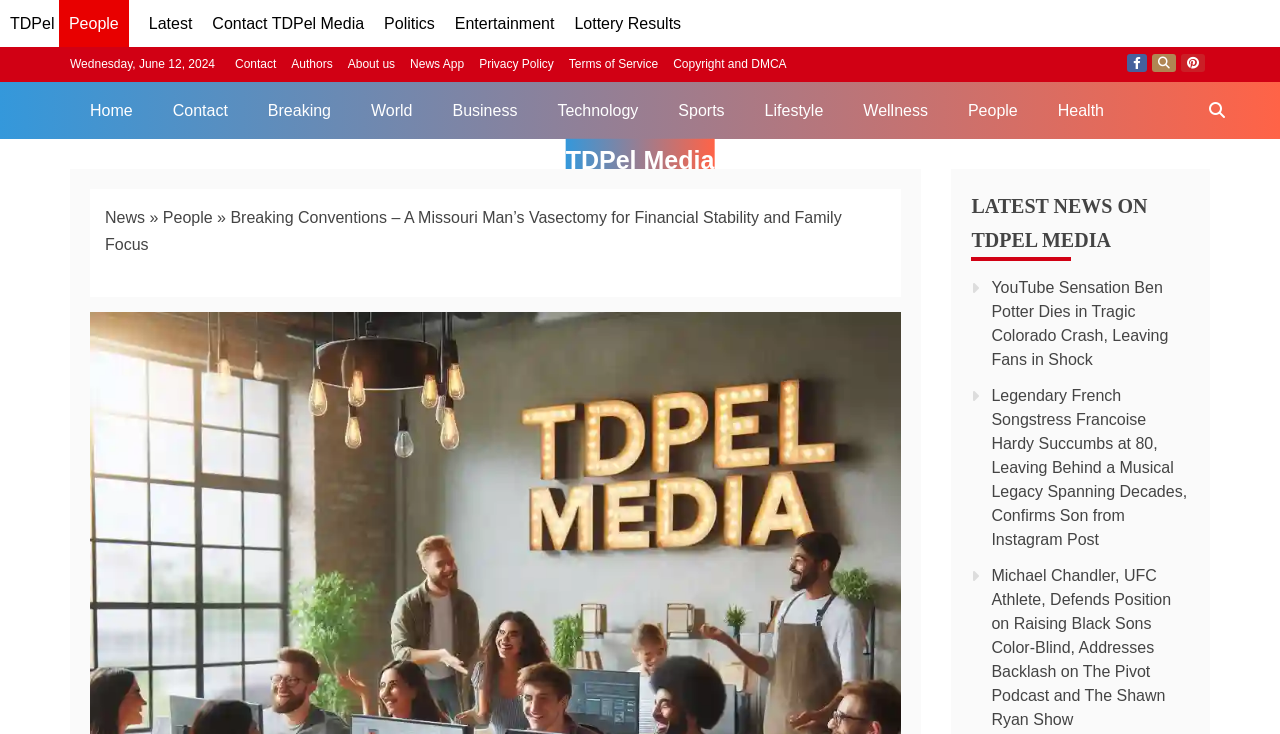Kindly determine the bounding box coordinates of the area that needs to be clicked to fulfill this instruction: "Visit the 'About us' page".

[0.272, 0.078, 0.309, 0.097]